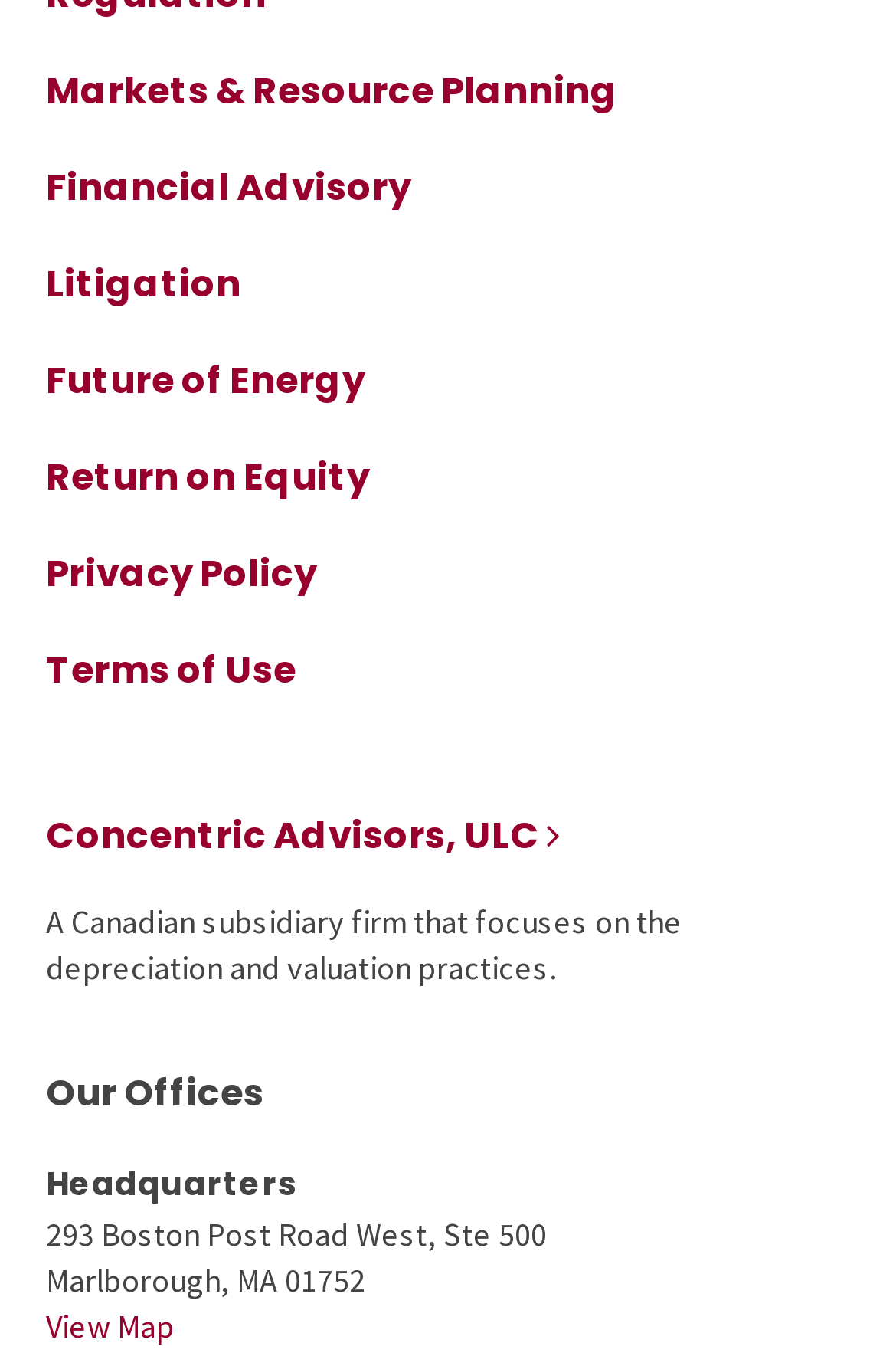What is the name of the company?
Look at the image and provide a detailed response to the question.

I found the company name by looking at the heading element that contains the text 'Concentric Advisors, ULC ' which is a link. This element is a child of the root element and has a bounding box coordinate of [0.051, 0.591, 0.949, 0.642].